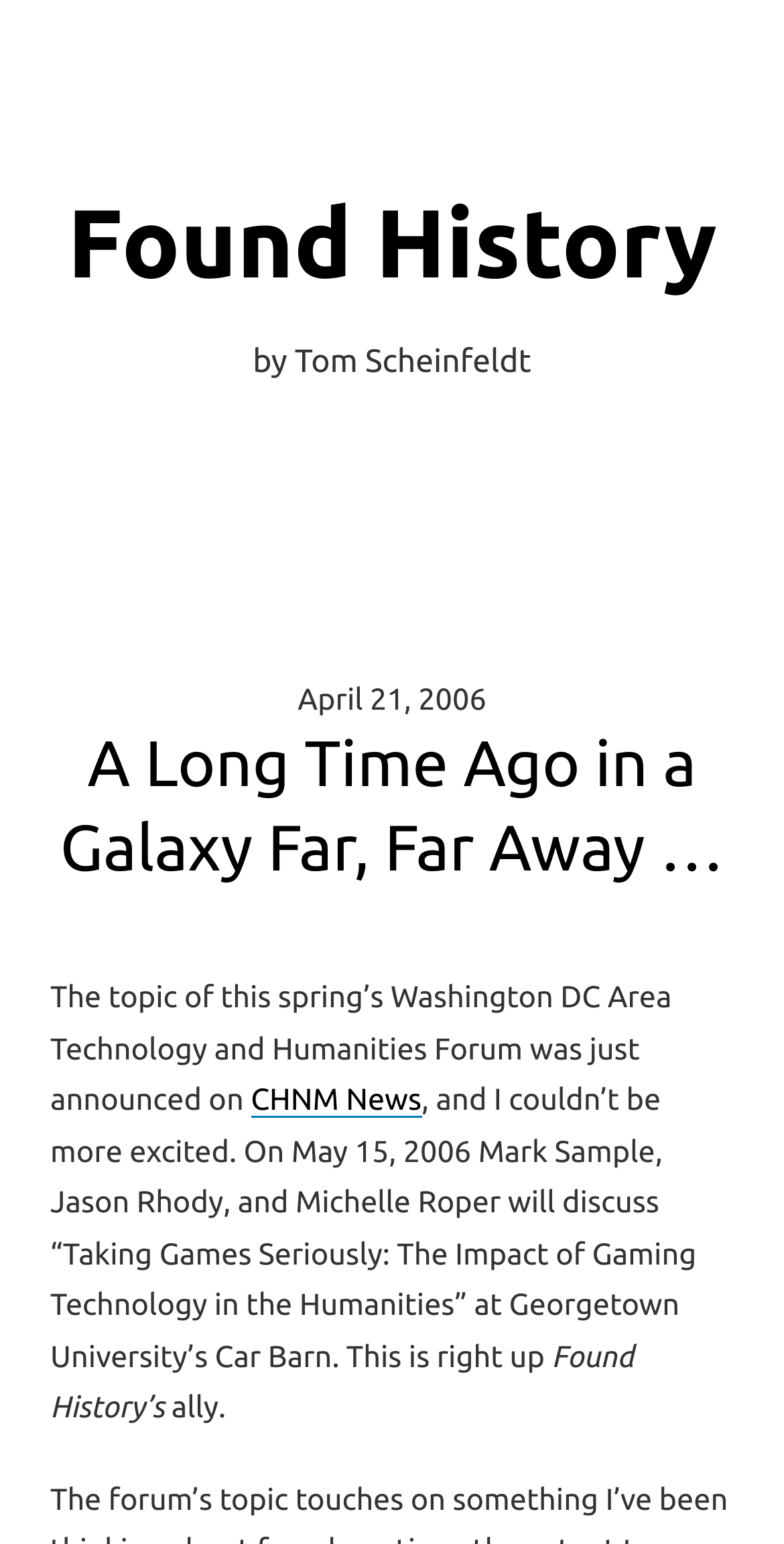Please identify and generate the text content of the webpage's main heading.

A Long Time Ago in a Galaxy Far, Far Away …